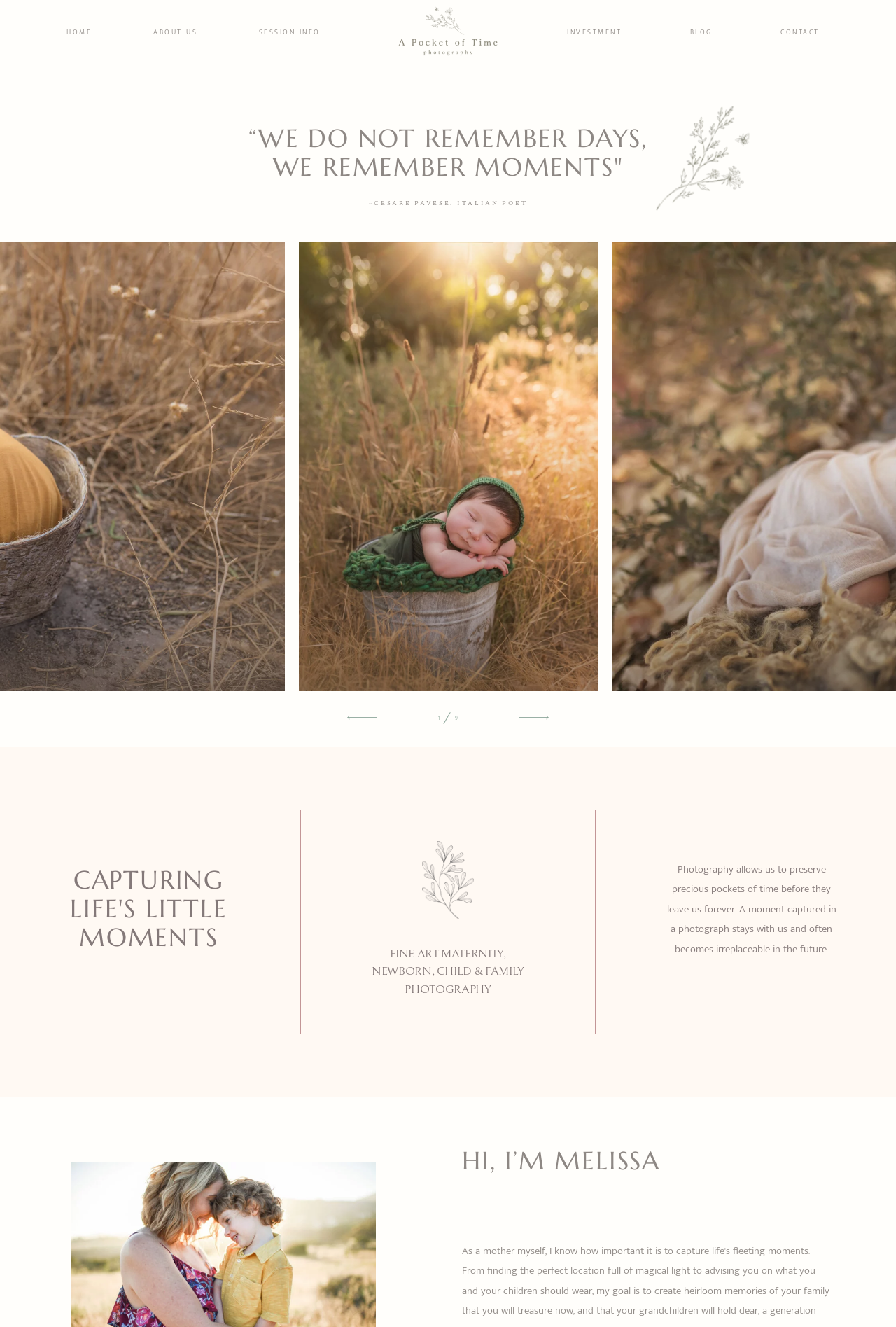Please mark the clickable region by giving the bounding box coordinates needed to complete this instruction: "Go to the 'CONTACT' page".

[0.871, 0.021, 0.915, 0.028]